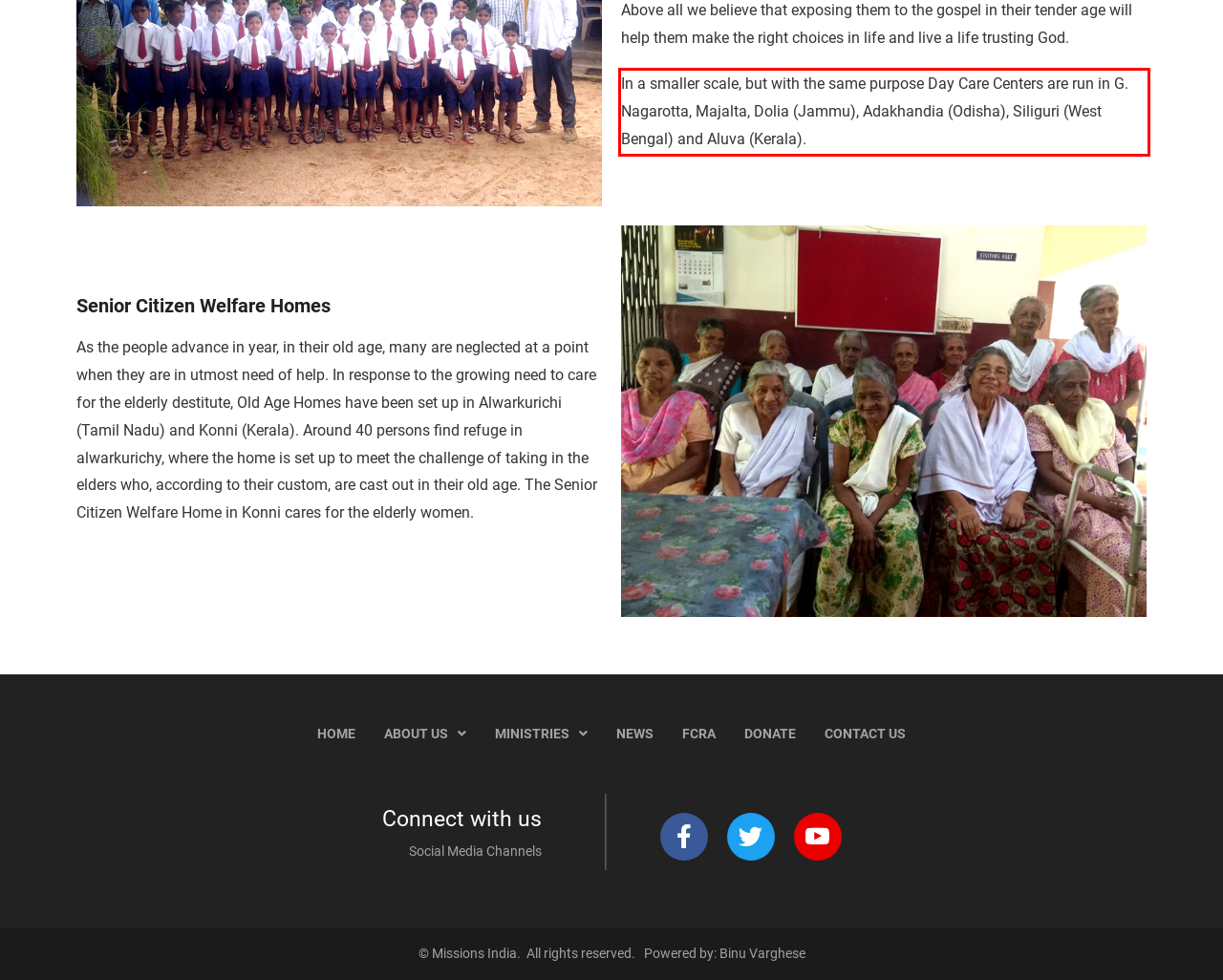Analyze the red bounding box in the provided webpage screenshot and generate the text content contained within.

In a smaller scale, but with the same purpose Day Care Centers are run in G. Nagarotta, Majalta, Dolia (Jammu), Adakhandia (Odisha), Siliguri (West Bengal) and Aluva (Kerala).